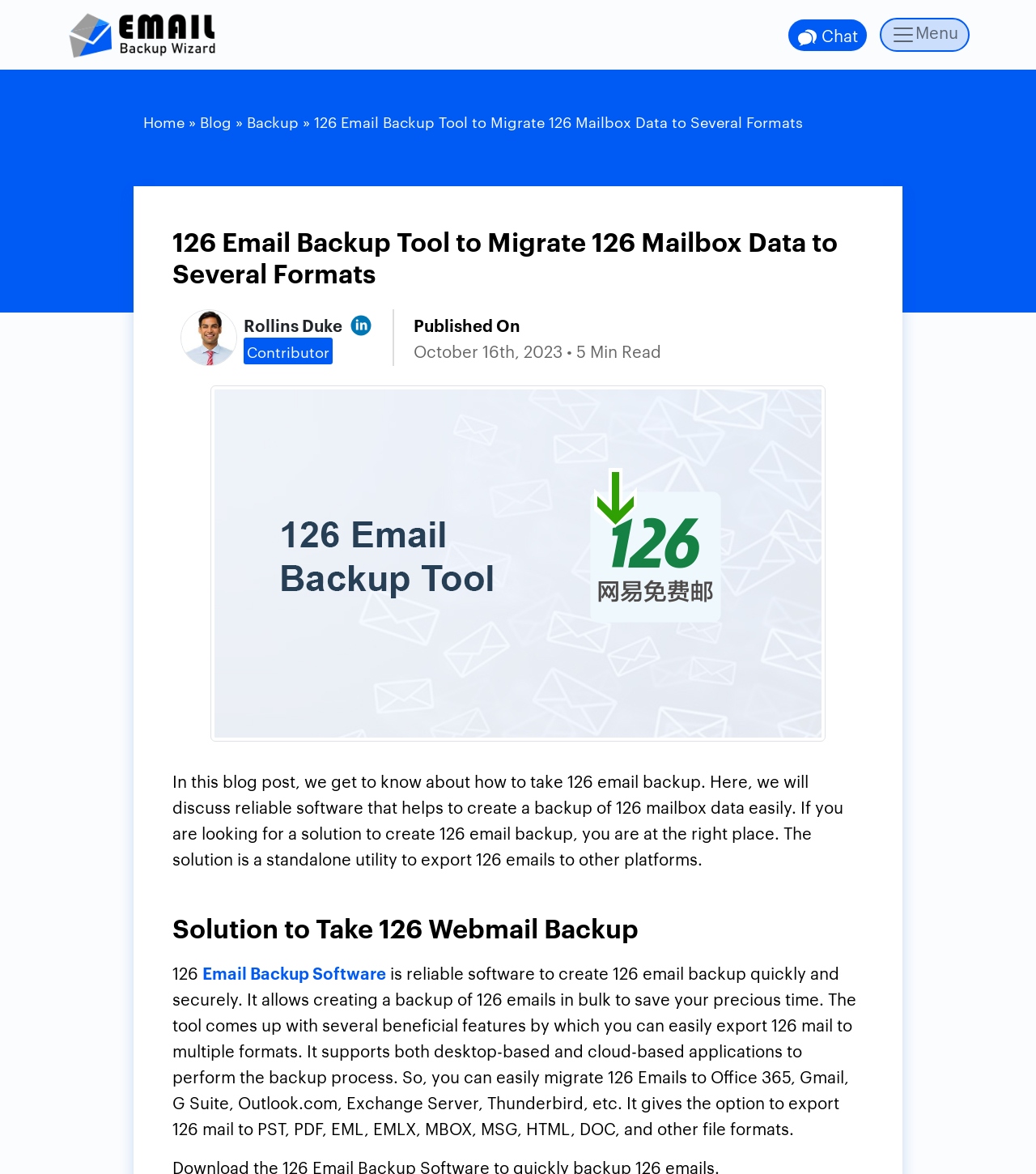Give the bounding box coordinates for this UI element: "Backup". The coordinates should be four float numbers between 0 and 1, arranged as [left, top, right, bottom].

[0.238, 0.095, 0.288, 0.112]